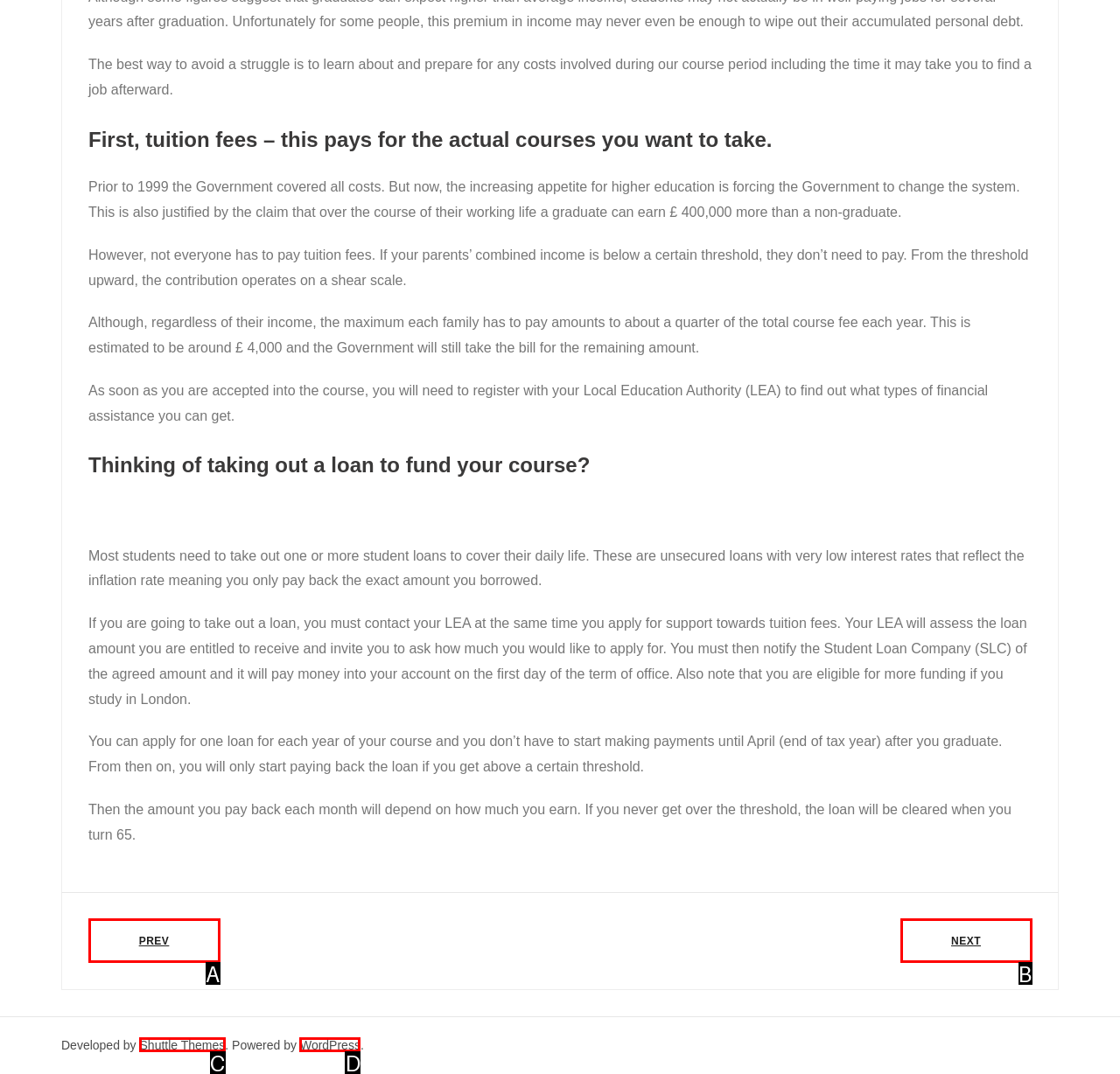Identify the matching UI element based on the description: Shuttle Themes
Reply with the letter from the available choices.

C